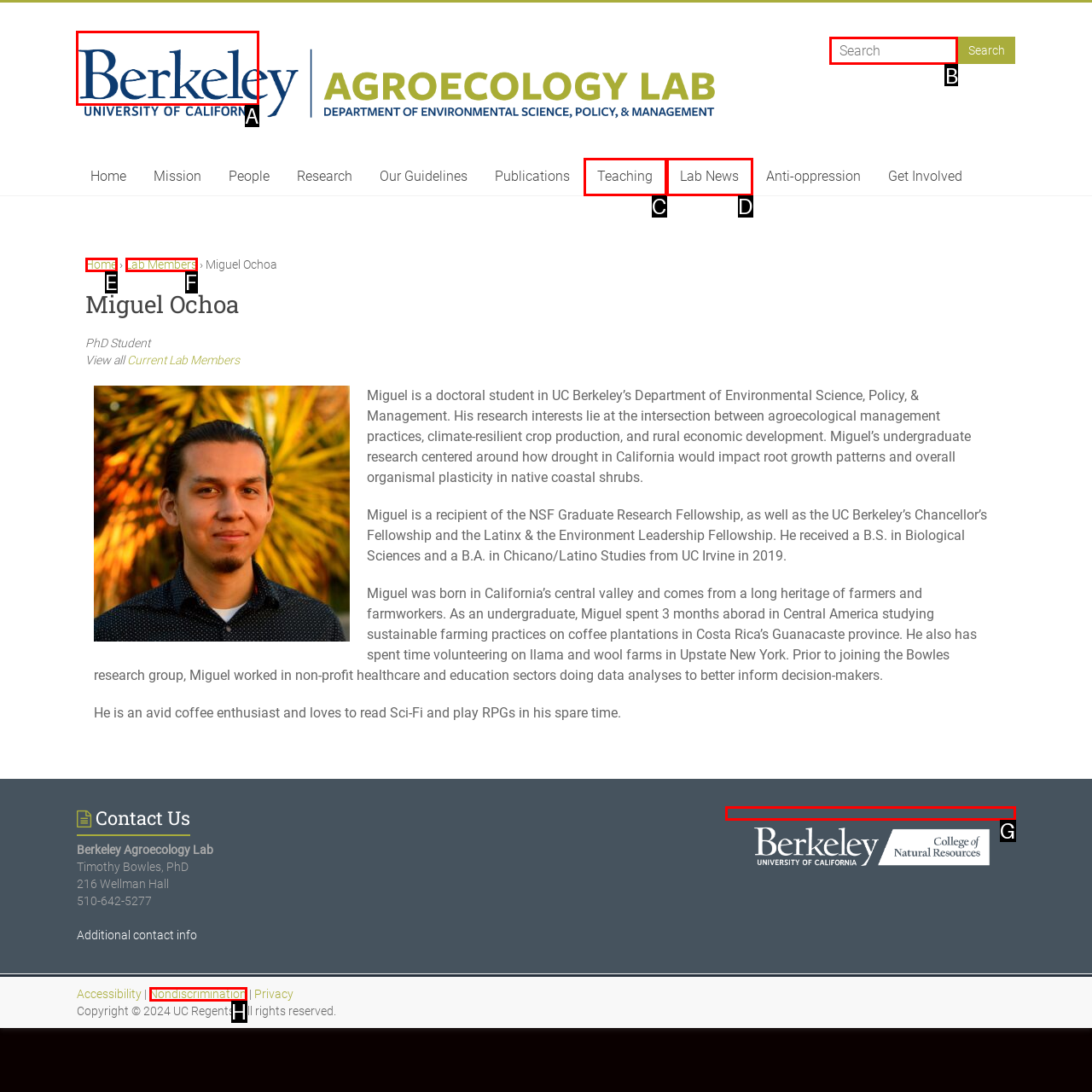Select the option I need to click to accomplish this task: Search for something
Provide the letter of the selected choice from the given options.

B